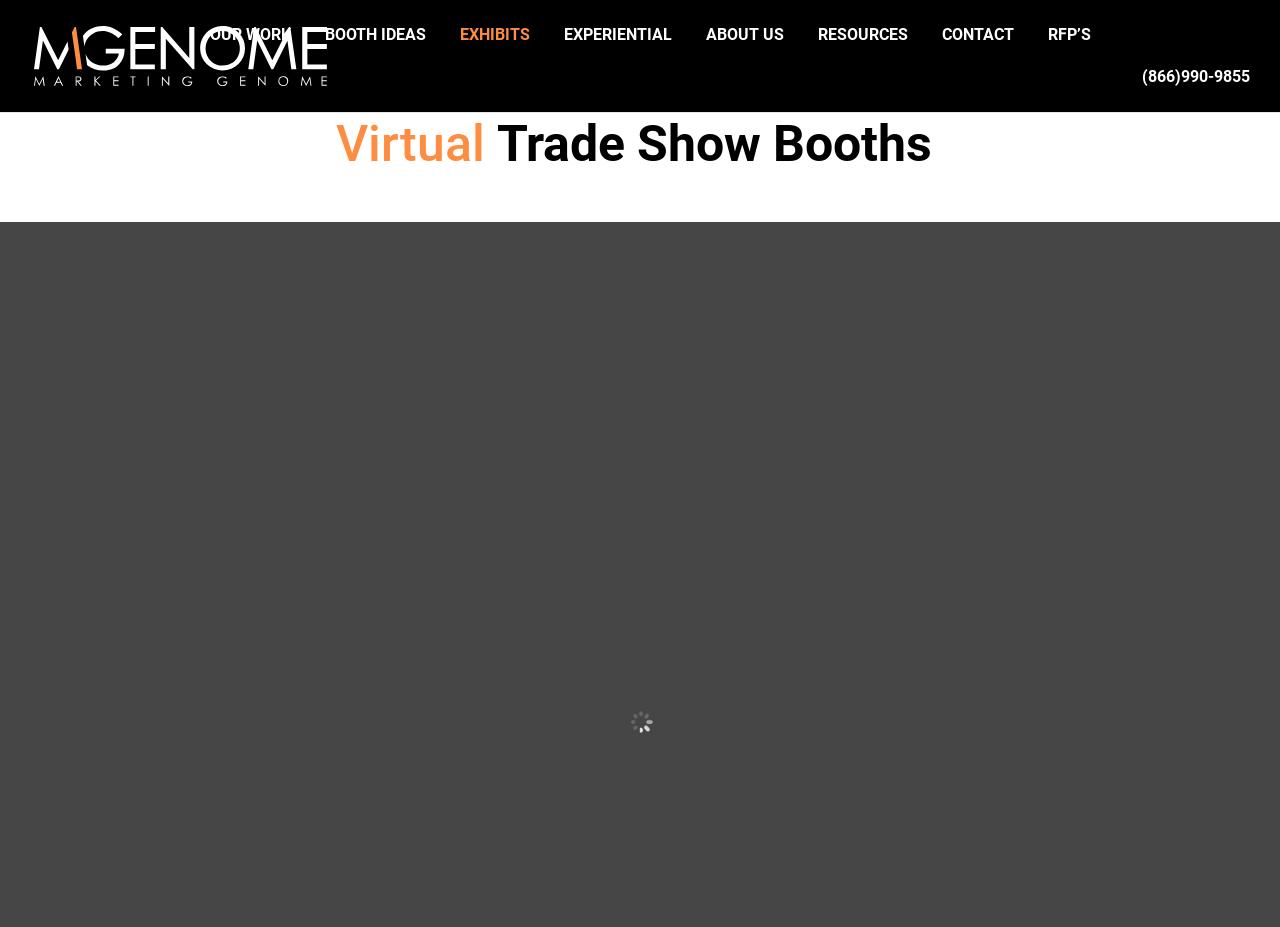Please find and report the bounding box coordinates of the element to click in order to perform the following action: "View BOOTH IDEAS". The coordinates should be expressed as four float numbers between 0 and 1, in the format [left, top, right, bottom].

[0.254, 0.03, 0.348, 0.076]